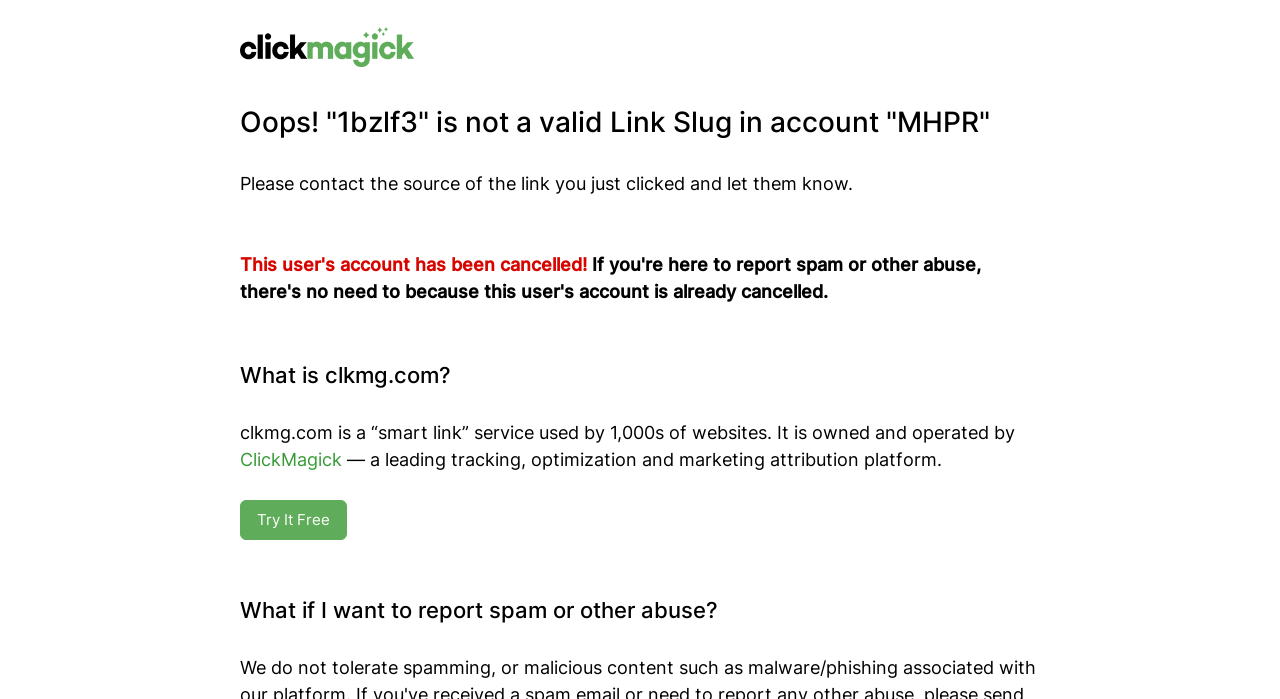What is the call-to-action button on the webpage? From the image, respond with a single word or brief phrase.

Try It Free